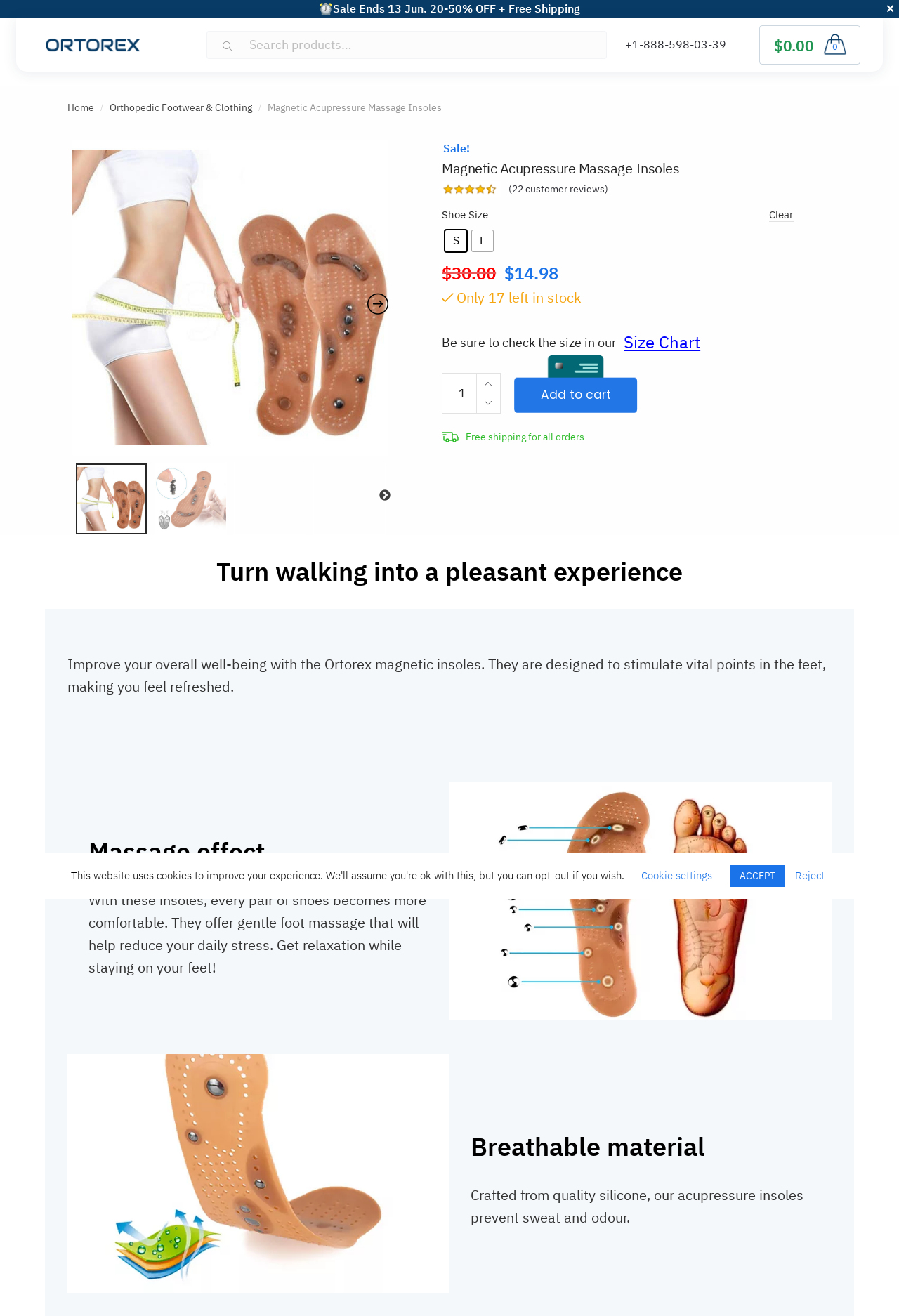Extract the bounding box coordinates for the HTML element that matches this description: "(22 customer reviews)". The coordinates should be four float numbers between 0 and 1, i.e., [left, top, right, bottom].

[0.565, 0.139, 0.676, 0.148]